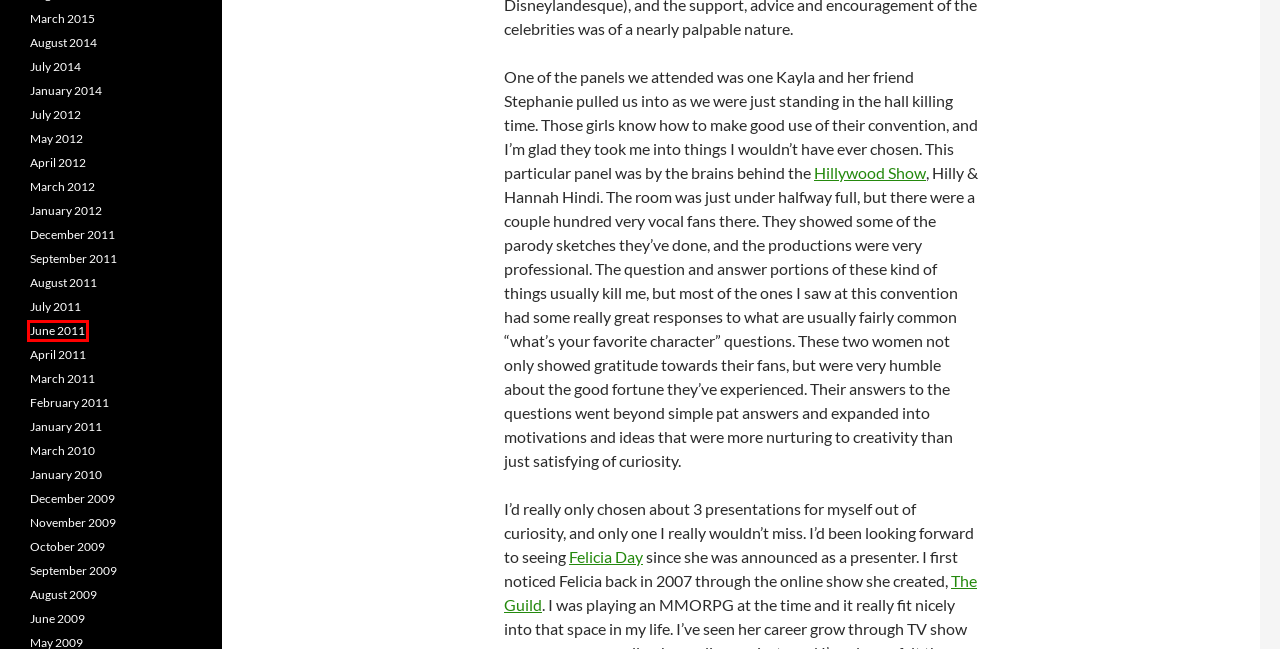Examine the screenshot of a webpage with a red rectangle bounding box. Select the most accurate webpage description that matches the new webpage after clicking the element within the bounding box. Here are the candidates:
A. January | 2010 | Strand
B. August | 2009 | Strand
C. The Guild
D. June | 2009 | Strand
E. November | 2009 | Strand
F. August | 2011 | Strand
G. June | 2011 | Strand
H. August | 2014 | Strand

G